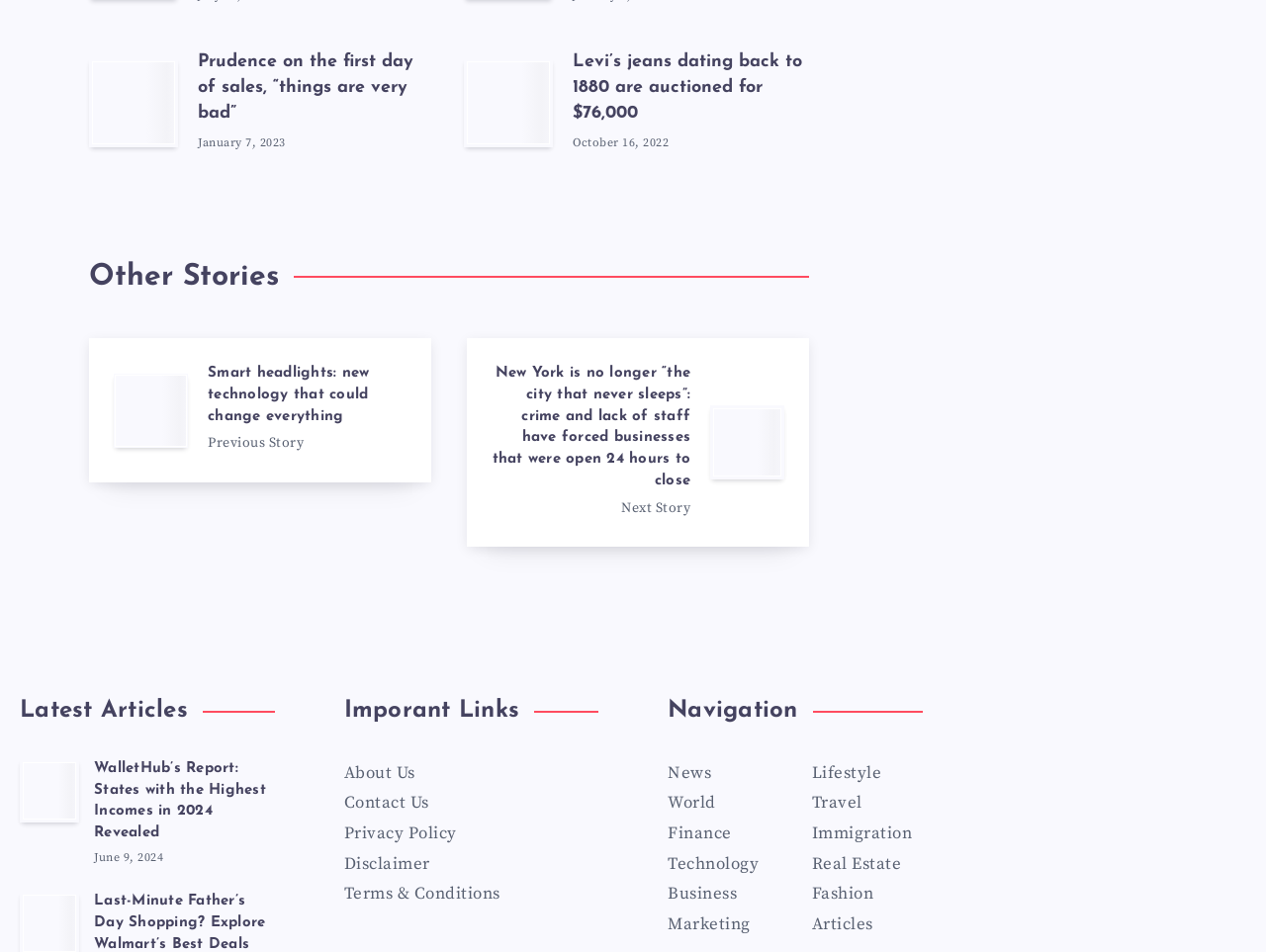How many articles are under the 'Latest Articles' section?
Provide a detailed answer to the question using information from the image.

The 'Latest Articles' section is located at the bottom of the webpage, and it contains only one article, which is titled 'WalletHub’s Report: States with the Highest Incomes in 2024 Revealed'.